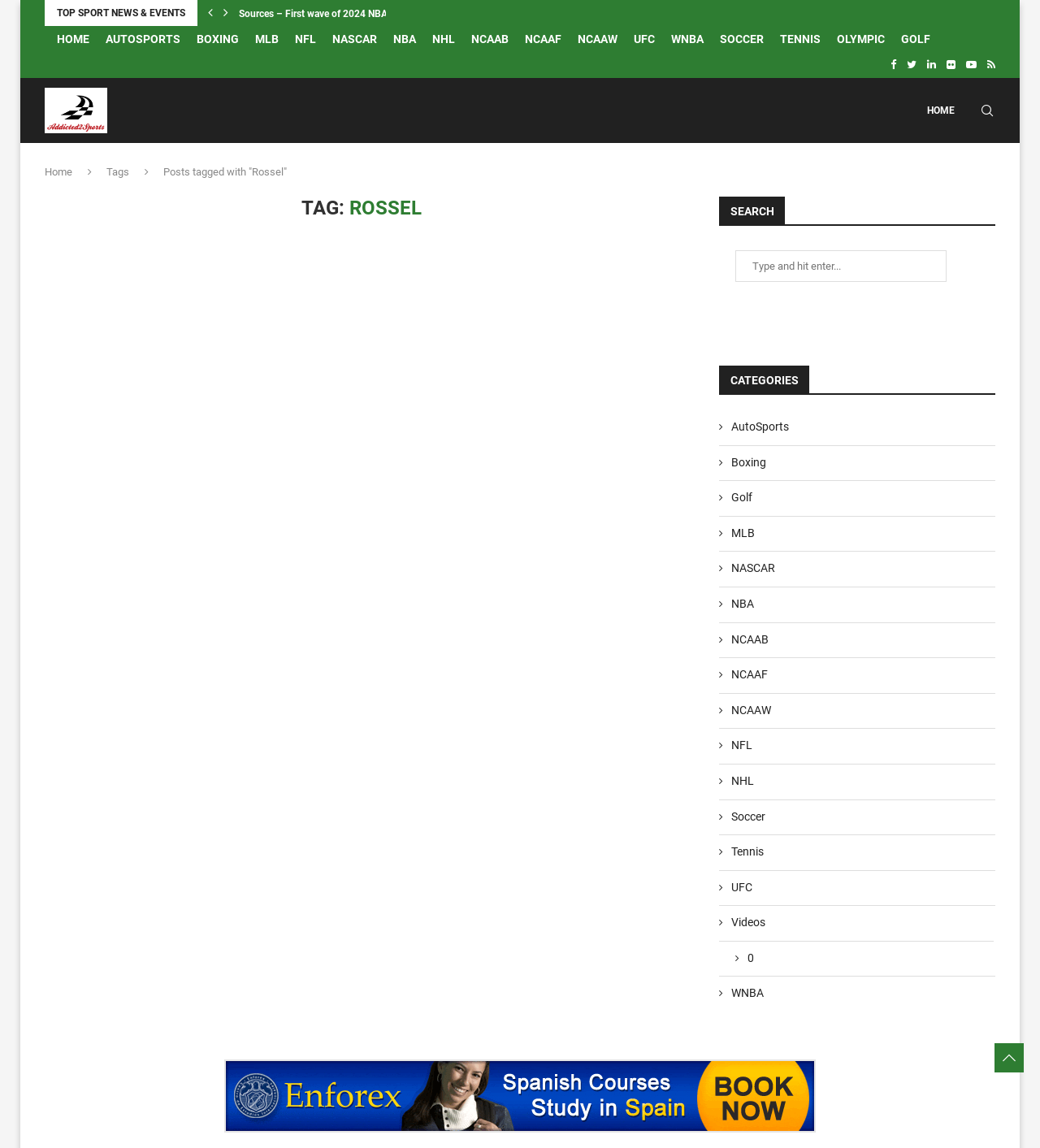Specify the bounding box coordinates of the element's area that should be clicked to execute the given instruction: "Check out the 'Study abroad in Spain' link". The coordinates should be four float numbers between 0 and 1, i.e., [left, top, right, bottom].

[0.216, 0.923, 0.784, 0.934]